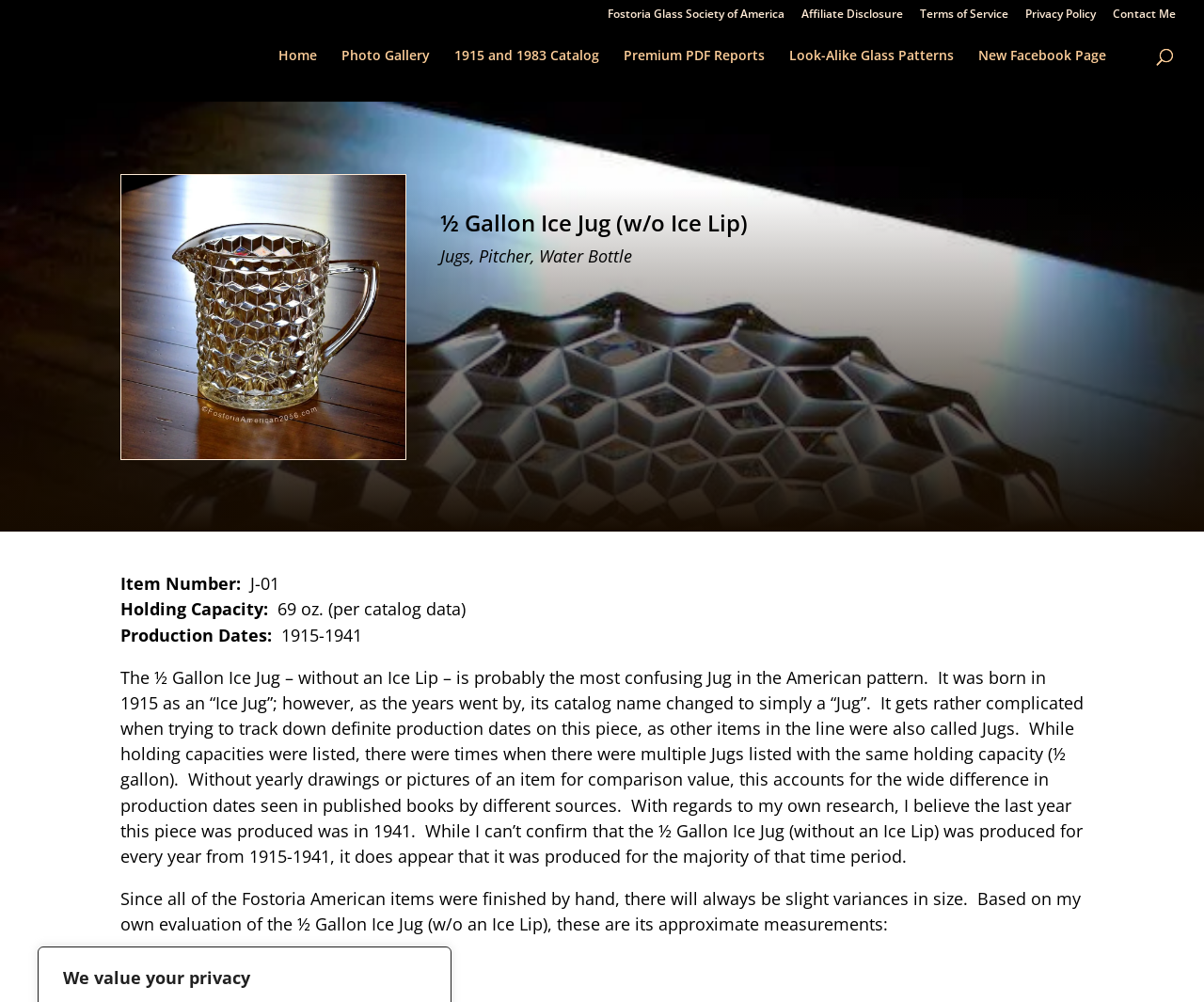Give a one-word or one-phrase response to the question:
Is the ½ Gallon Ice Jug still in production?

no